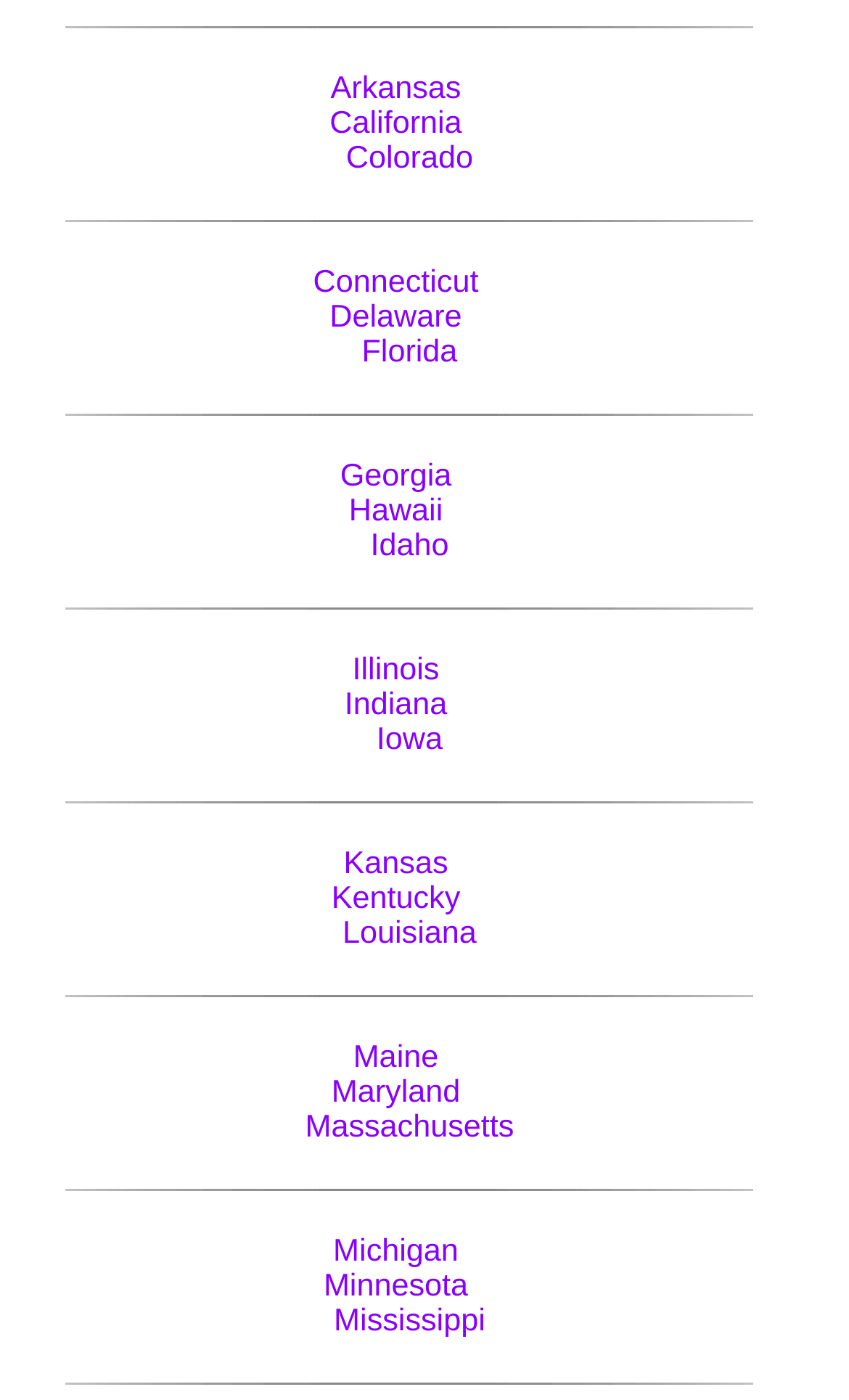Is Hawaii listed?
Using the image as a reference, answer with just one word or a short phrase.

Yes